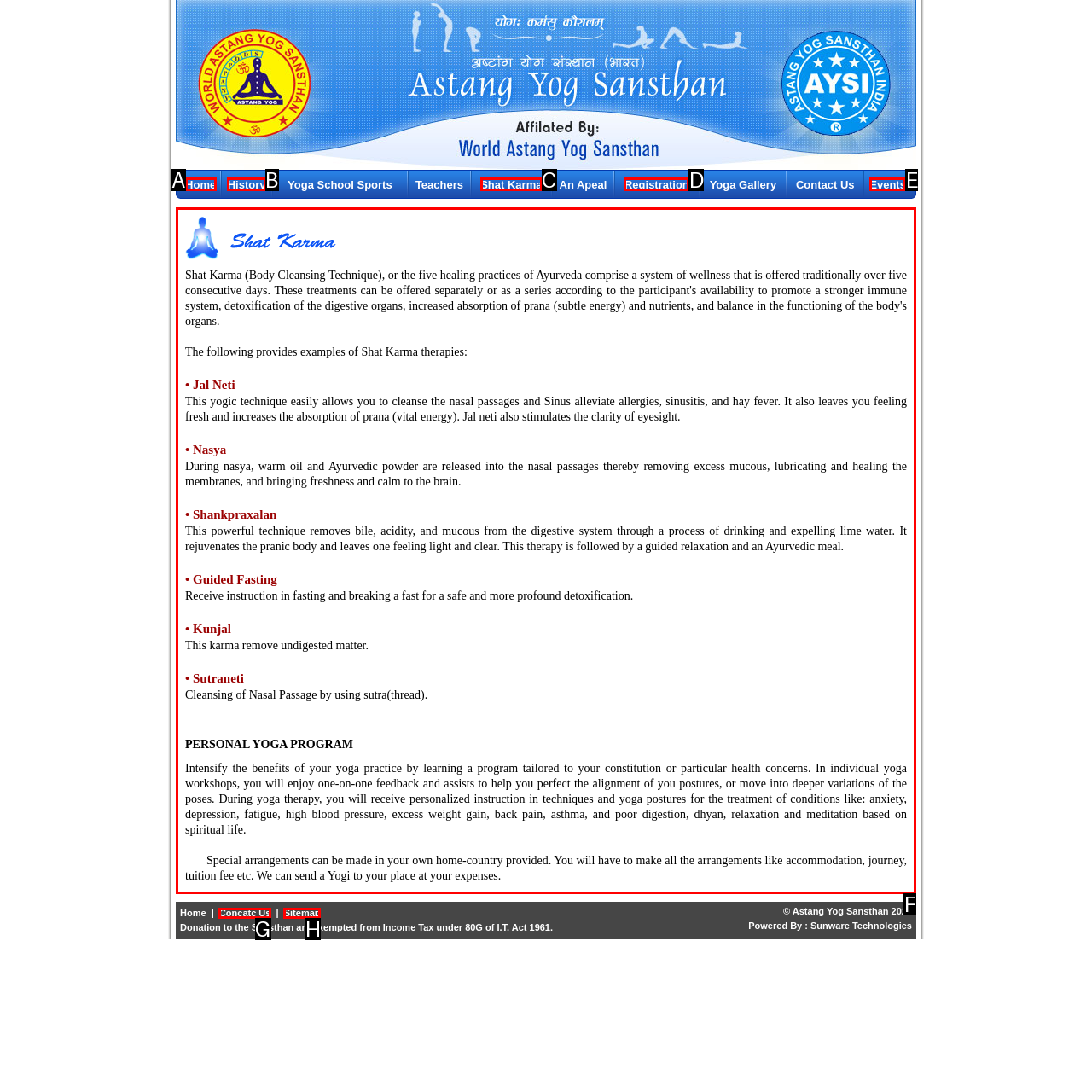Pick the right letter to click to achieve the task: Learn about Personal Yoga Program
Answer with the letter of the correct option directly.

F